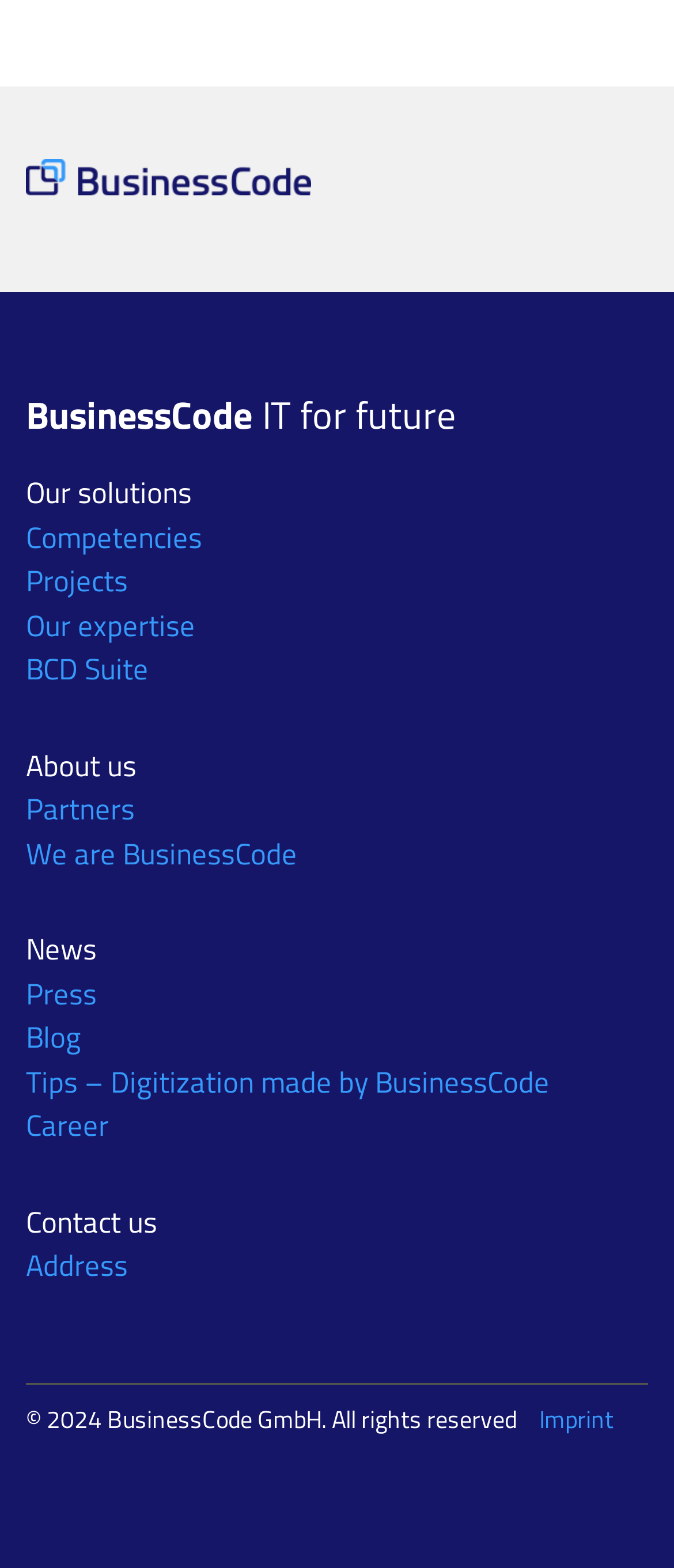Show the bounding box coordinates for the HTML element described as: "Competencies".

[0.038, 0.328, 0.3, 0.357]